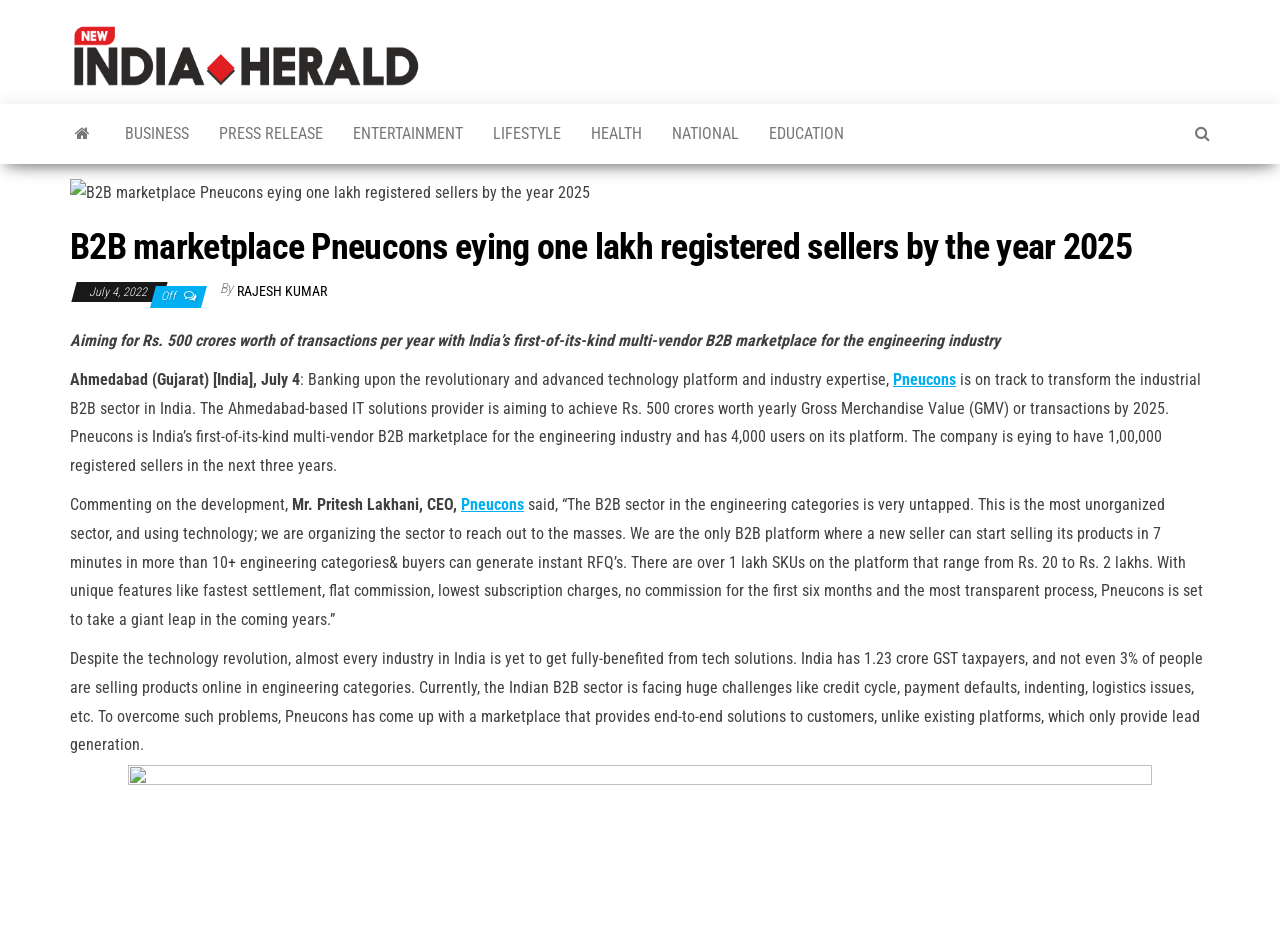Determine the bounding box for the UI element that matches this description: "New Electronic Materials".

None